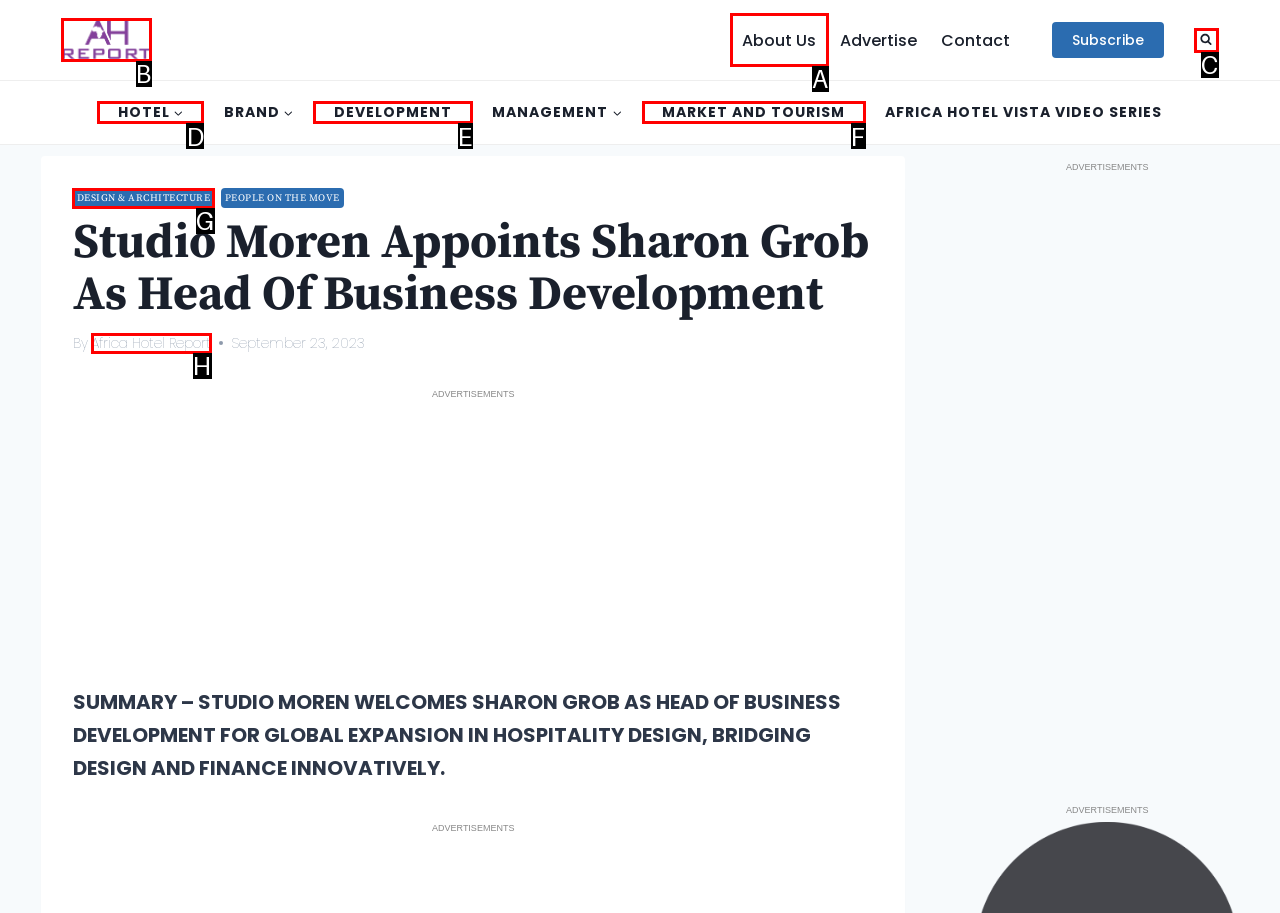Determine the correct UI element to click for this instruction: View Africa Hotel Report. Respond with the letter of the chosen element.

B